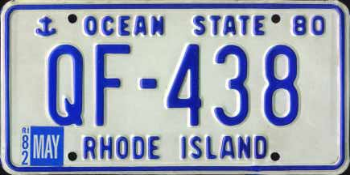Provide a comprehensive description of the image.

The image depicts a Rhode Island license plate issued in 1982, notable for its blue-on-white color scheme. This plate features the inscription "OCEAN STATE" prominently at the top, along with the year "80" to indicate the date of issuance. The alphanumeric combination "QF-438" is displayed centrally, representing the unique identifier for the vehicle.

In the bottom left corner, a small date stamp shows "MAY 02," possibly indicating the registration date. The plate's design also includes an anchor graphic, symbolizing Rhode Island's maritime heritage. This license plate is part of a series that began in 1980, marked by several variations, with this particular one being associated with the 1980 base that continued to be issued through 1996. The introduction of blue letters on a white background marked a significant aesthetic change from previous designs that mostly featured black lettering. This design reflects a distinct period in Rhode Island's history of vehicle registration.